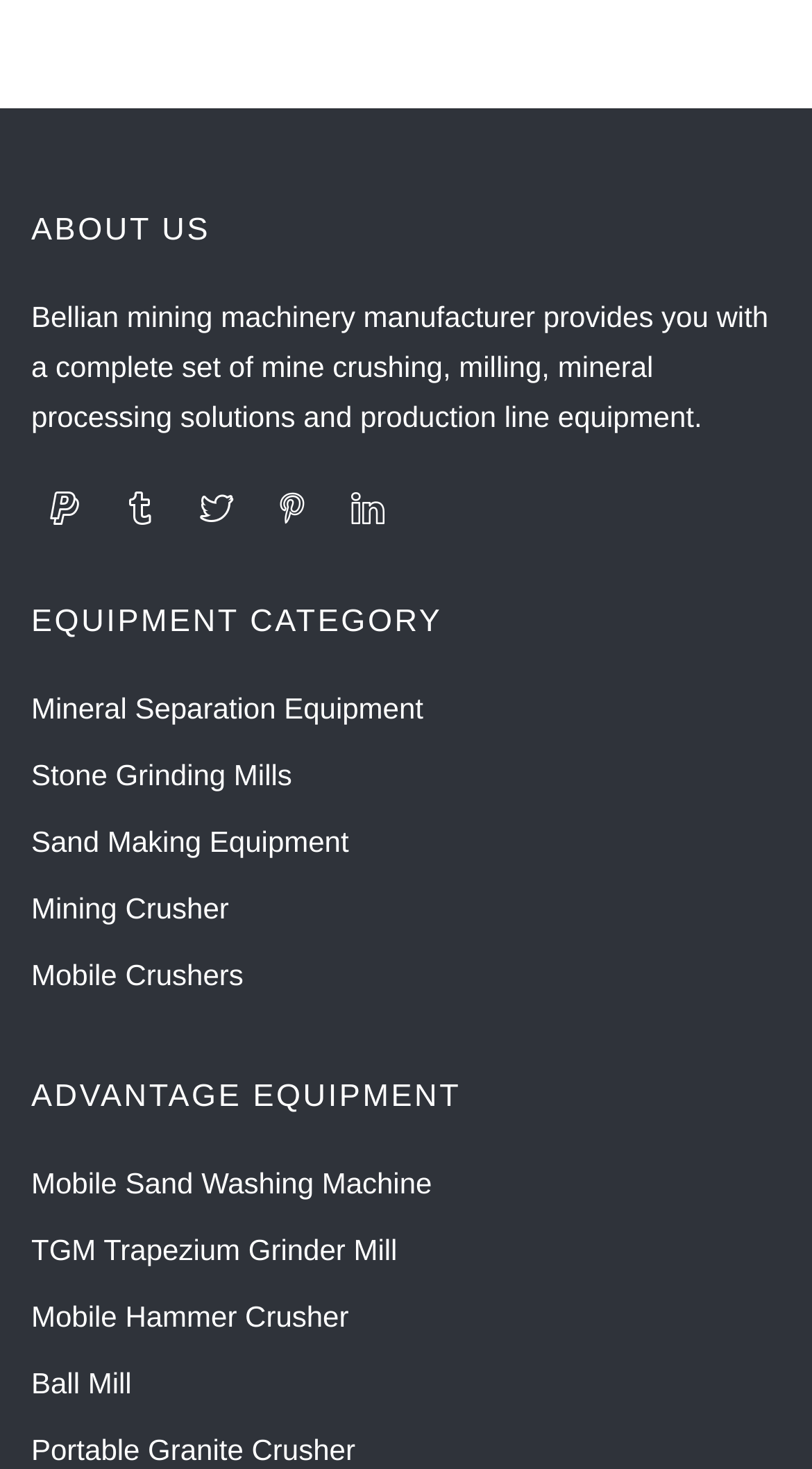What is the company's main business?
Provide an in-depth answer to the question, covering all aspects.

Based on the webpage, the company is a mining machinery manufacturer, as stated in the 'ABOUT US' section, which provides a brief introduction to the company's business.